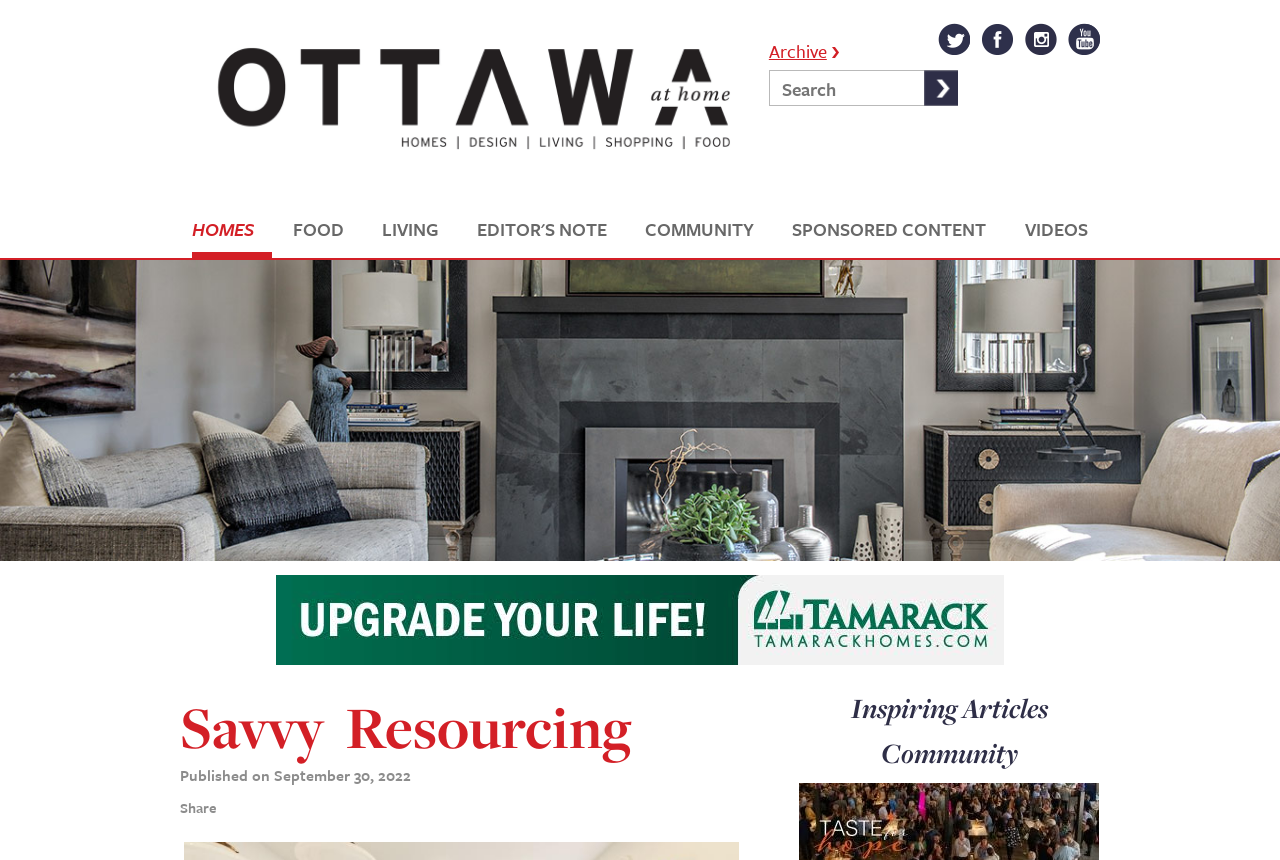Find the bounding box coordinates for the UI element that matches this description: "alt="Ottawa At Home Logo"".

[0.141, 0.109, 0.601, 0.125]